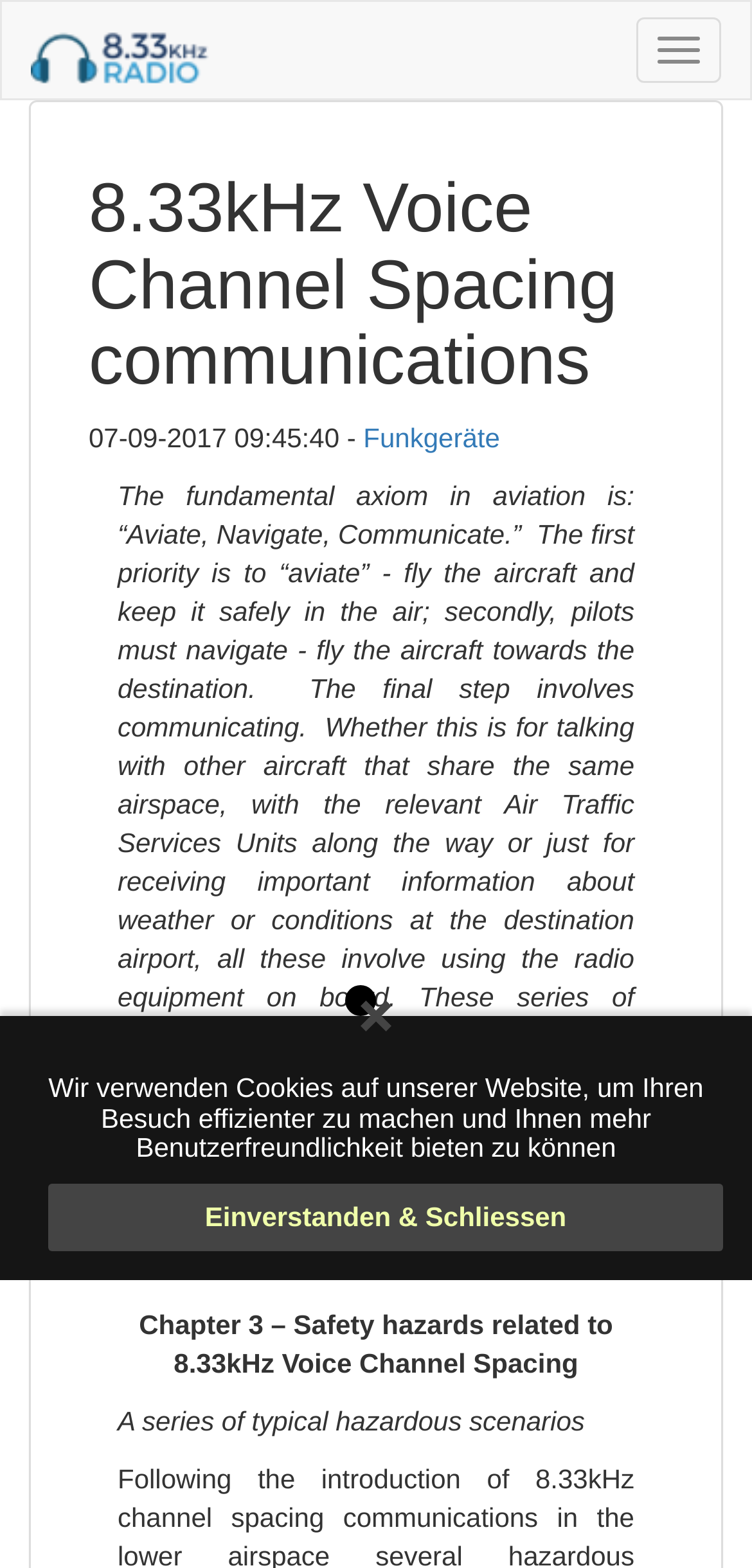What is the topic of Chapter 3?
Based on the visual, give a brief answer using one word or a short phrase.

Safety hazards related to 8.33kHz Voice Channel Spacing